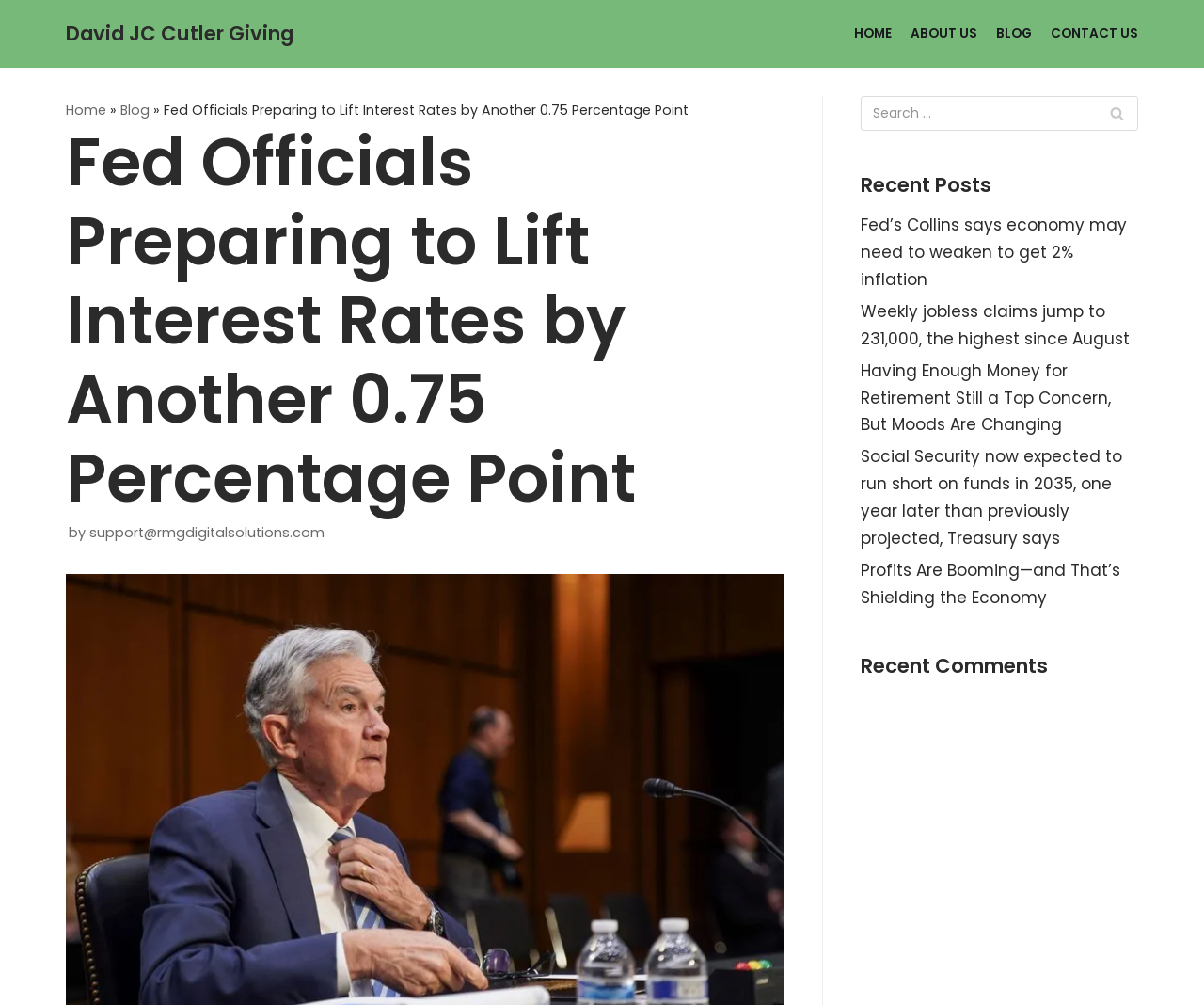What can be found in the primary menu?
Look at the image and provide a detailed response to the question.

The primary menu is located at the top of the webpage and contains links to different sections of the website, including HOME, ABOUT US, BLOG, and CONTACT US. These links are likely to lead to different pages within the website.